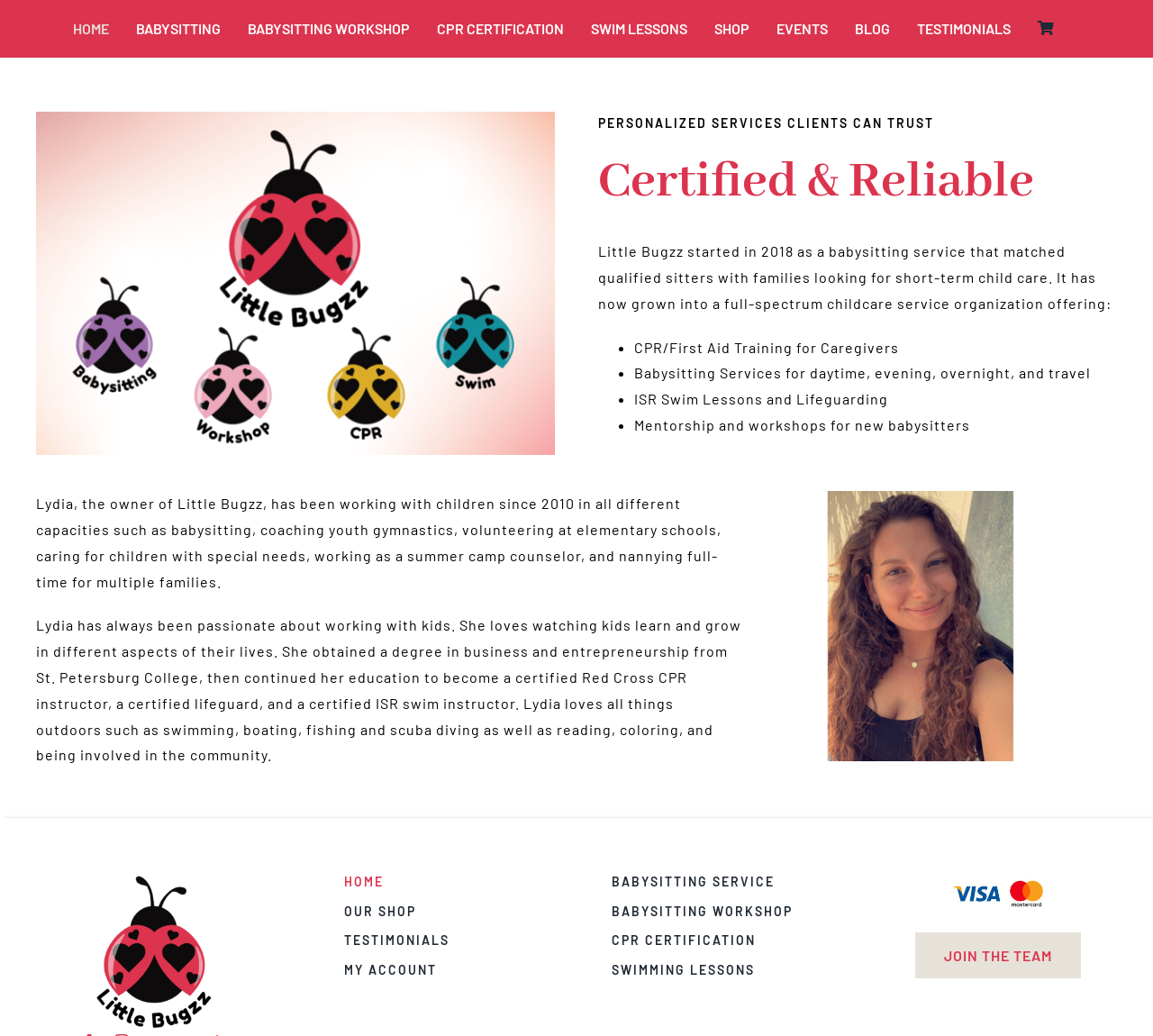Create an elaborate caption for the webpage.

The webpage is the homepage of Little Bugzz, a childcare service organization. At the top, there is a main navigation menu with 11 links, including "HOME", "BABYSITTING", "BABYSITTING WORKSHOP", "CPR CERTIFICATION", "SWIM LESSONS", "SHOP", "EVENTS", "BLOG", and "TESTIMONIALS". 

Below the navigation menu, there is a large image taking up about half of the screen width. To the right of the image, there is a heading "Certified & Reliable" followed by a paragraph of text describing the services offered by Little Bugzz. The services are listed in bullet points, including CPR/First Aid Training, babysitting services, ISR swim lessons, and mentorship workshops.

Below this section, there is a paragraph of text about Lydia, the owner of Little Bugzz, describing her experience and qualifications working with children. This is followed by another image.

At the bottom of the page, there are two navigation menus, one on the left and one on the right, with links to various pages on the website, including the homepage, shop, testimonials, and more. There is also an image of logos and a link to "JOIN THE TEAM".